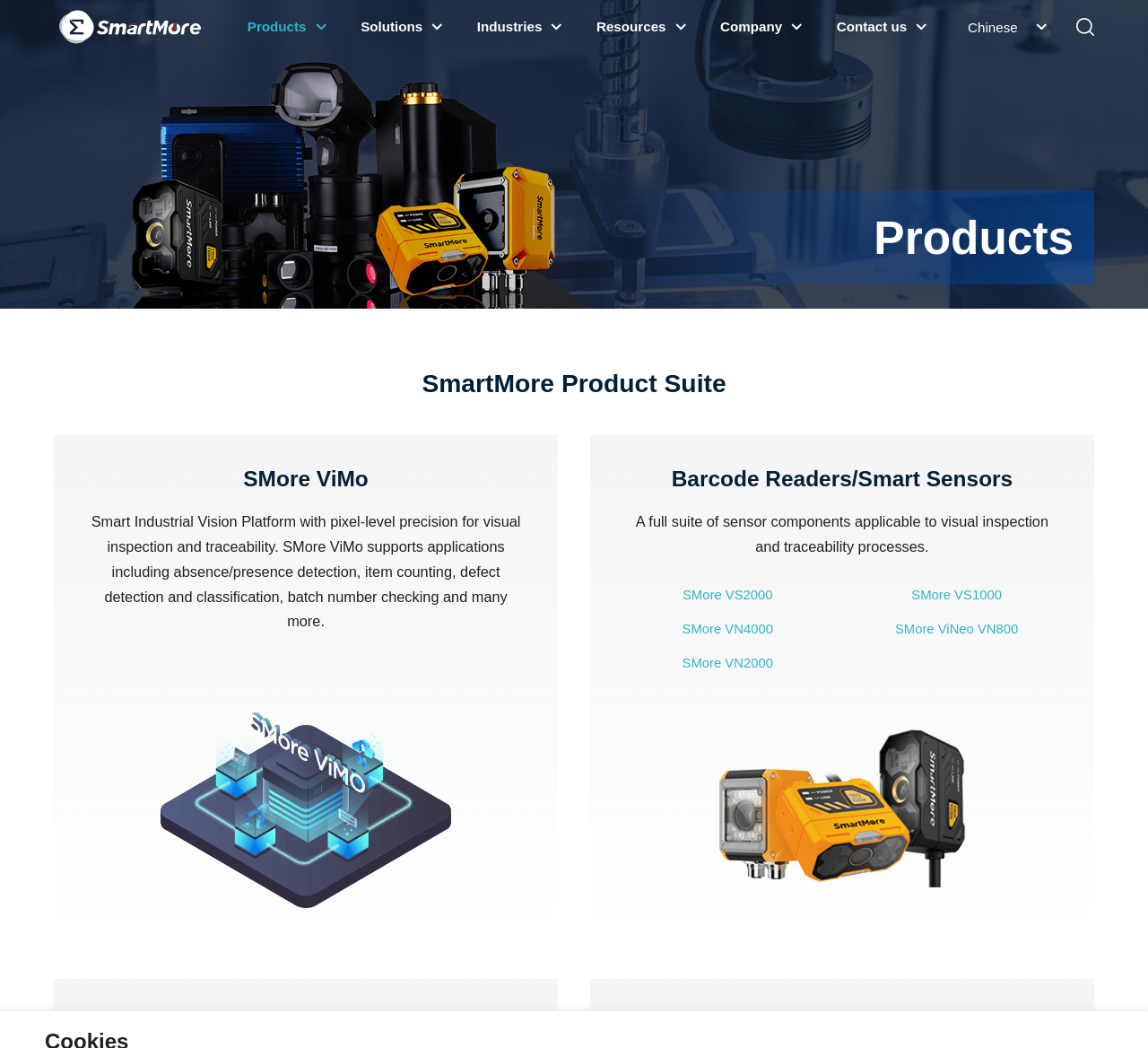Provide a brief response in the form of a single word or phrase:
What is SMore ViMo?

Industrial Vision Platform